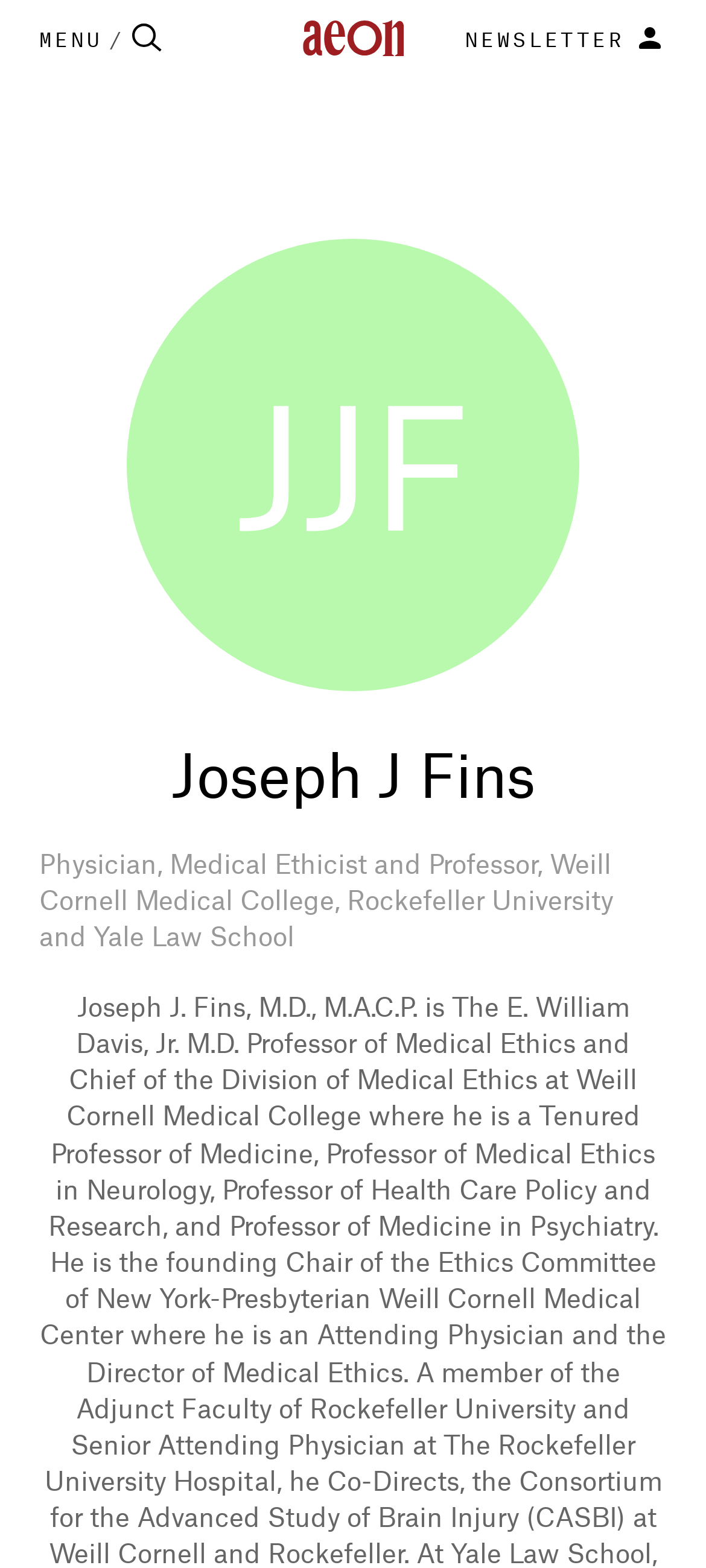Refer to the image and answer the question with as much detail as possible: What is the profession of Joseph J Fins?

I found this information by looking at the static text element that describes Joseph J Fins, which is located below his name. The text says 'Physician, Medical Ethicist and Professor, Weill Cornell Medical College, Rockefeller University and Yale Law School'.